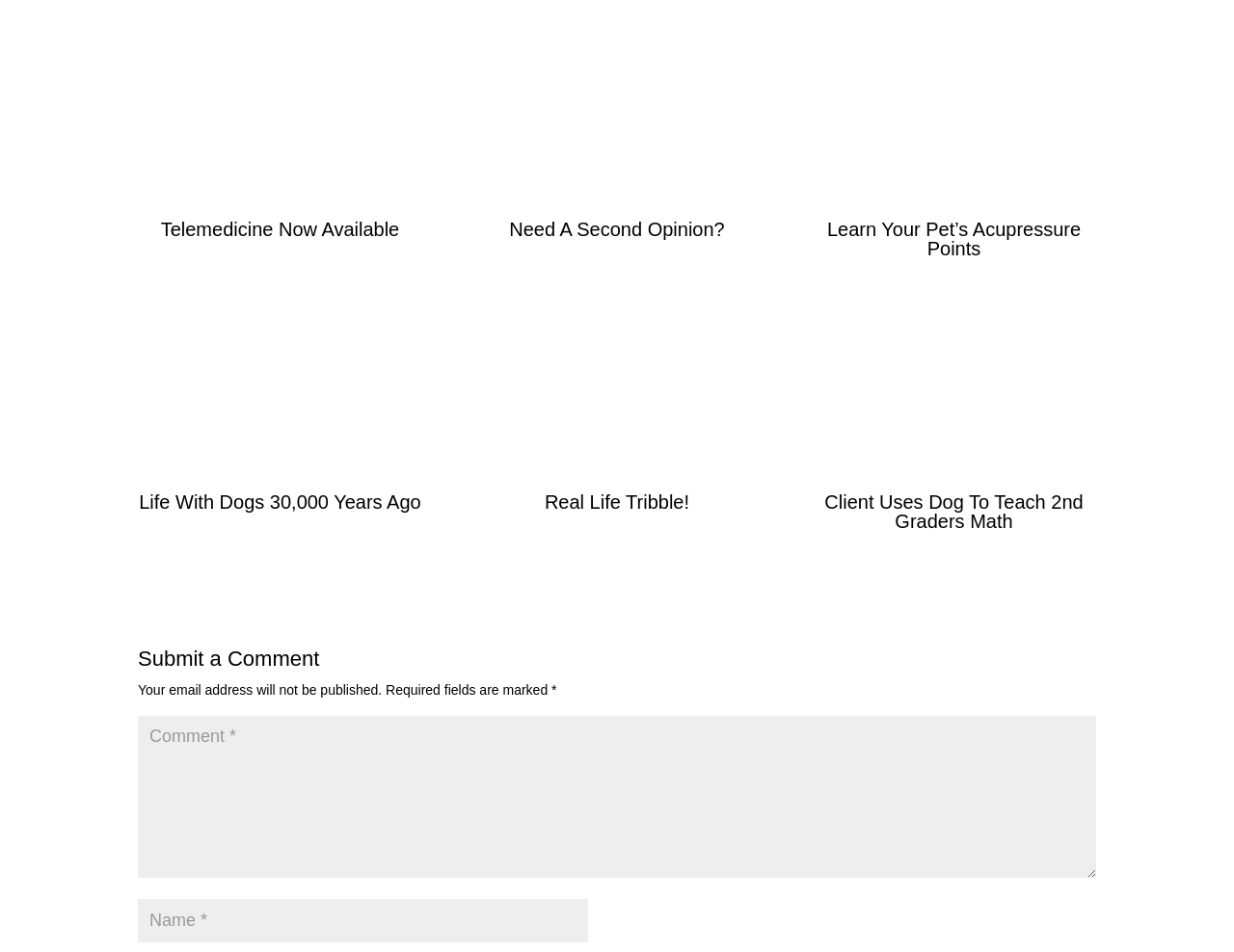What is the purpose of the textbox with a label 'Comment *'?
Offer a detailed and full explanation in response to the question.

The textbox with a label 'Comment *' is required and is located below the 'Submit a Comment' heading, which suggests that the purpose of this textbox is to submit a comment.